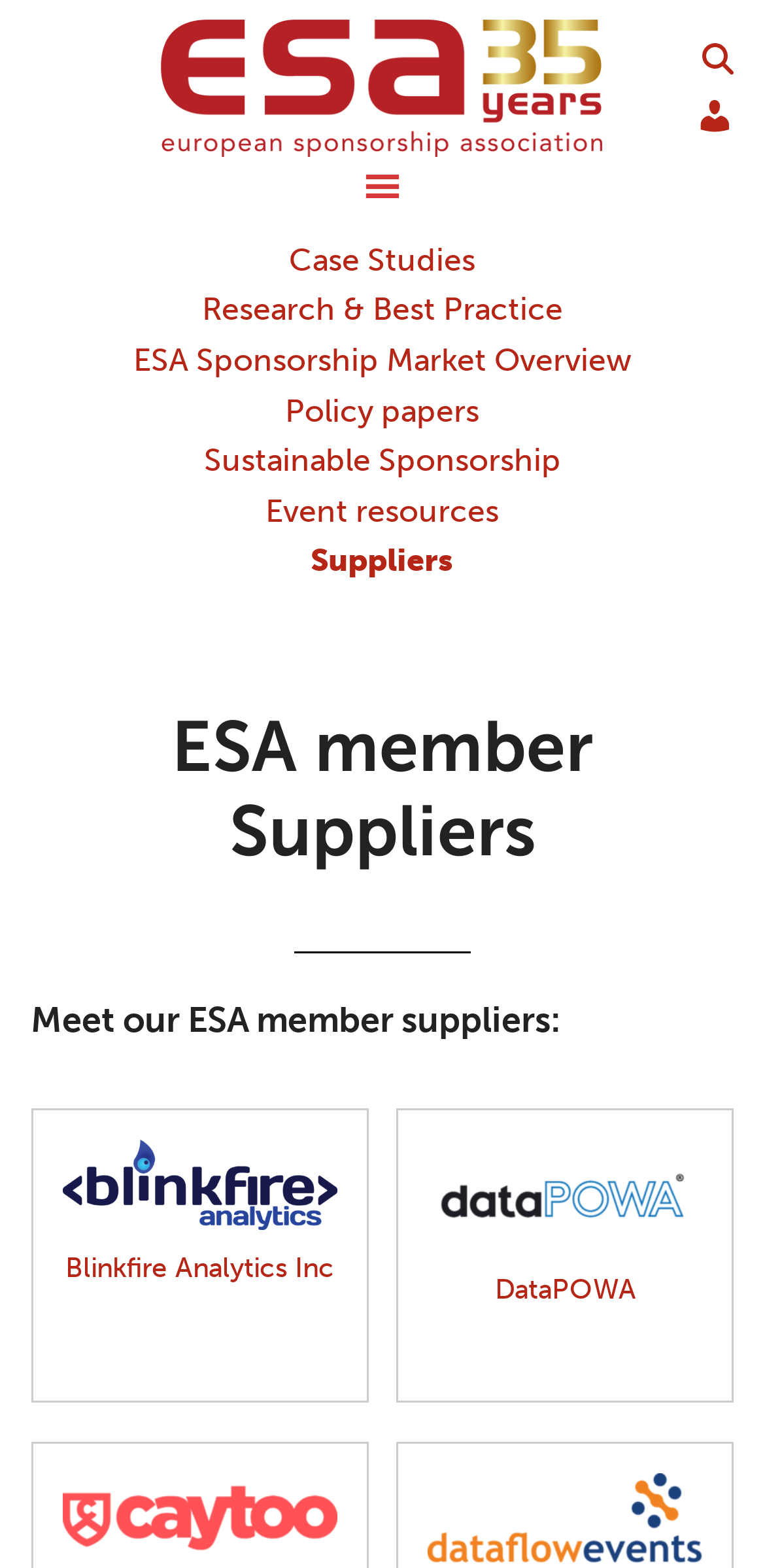Create an elaborate caption that covers all aspects of the webpage.

The webpage is about ESA member suppliers, specifically highlighting the European Sponsorship Association. At the top right corner, there is an image, and next to it, a link with an icon. Below these elements, the main navigation menu is located, spanning across the top of the page.

On the left side, there is a prominent link to the European Sponsorship Association. To the right of this link, there are several links categorized under the "RESOURCES" section, including "Case Studies", "Research & Best Practice", "ESA Sponsorship Market Overview", "Policy papers", "Sustainable Sponsorship", and "Event resources". These links are arranged vertically, with "RESOURCES" at the top and "Event resources" at the bottom.

Further down the page, there is a section dedicated to "Suppliers". This section has a heading "ESA member Suppliers" and a subheading "Meet our ESA member suppliers:". Below this, there are two links to specific suppliers, "Blinkfire Analytics Inc" and "DataPOWA", which have popup dialog controls.